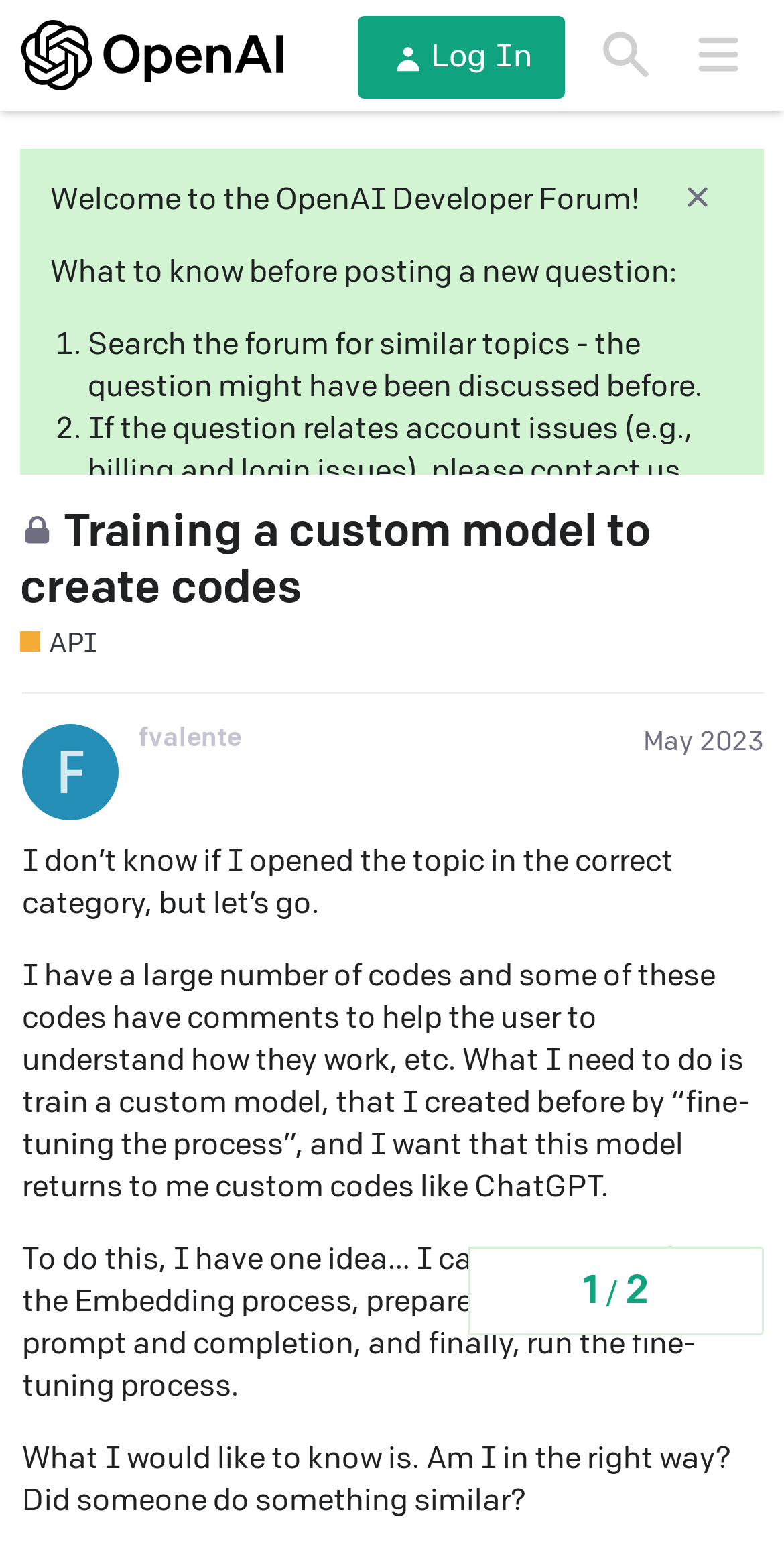Please find and generate the text of the main header of the webpage.

Training a custom model to create codes